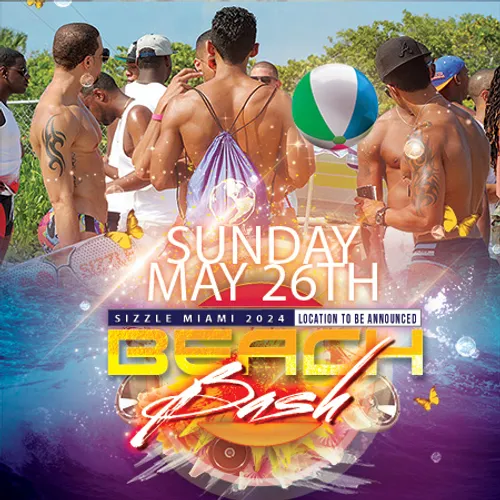Use the information in the screenshot to answer the question comprehensively: What is the location of the Sizzle 2024 Beach Bash?

The location of the event is mentioned in the caption as 'Miami', although the exact location is 'To Be Announced'.